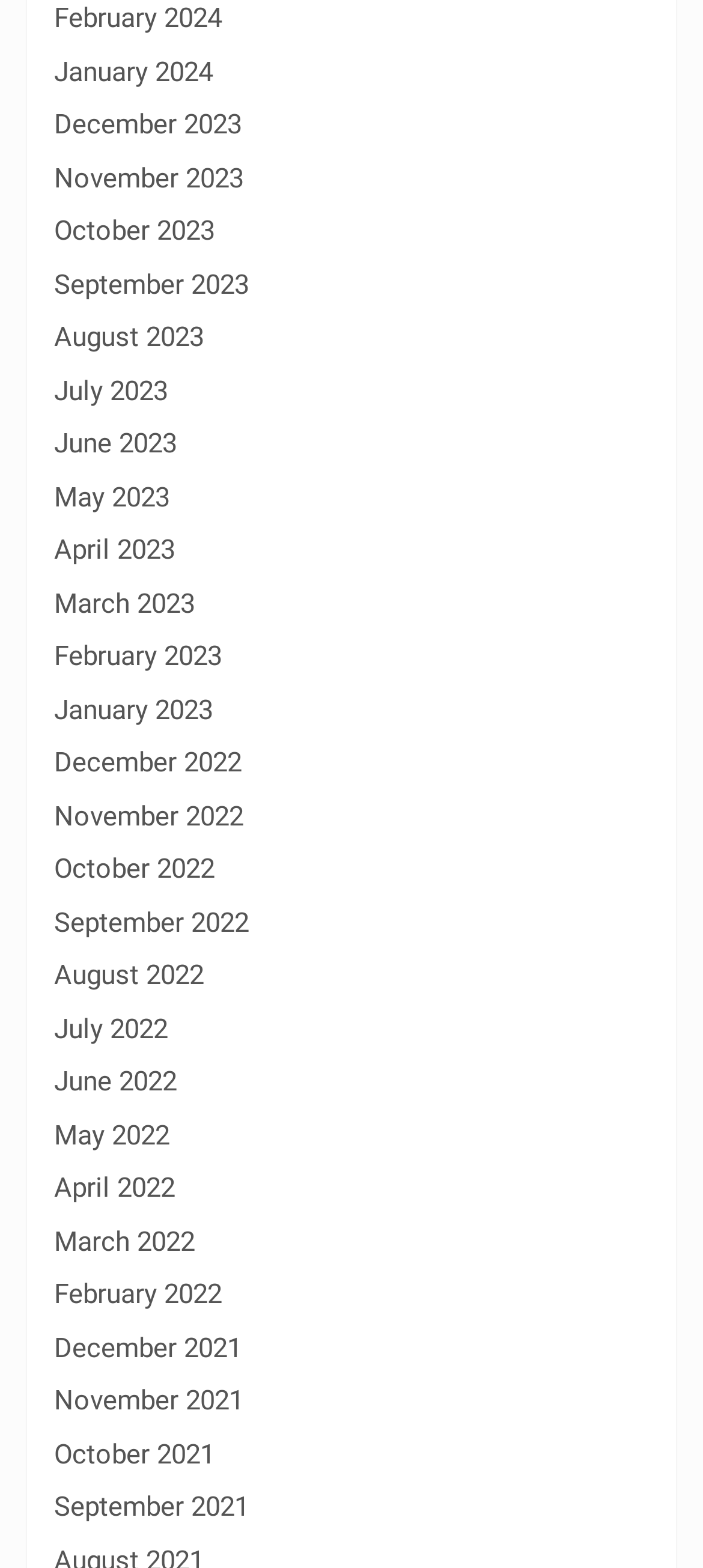How many links are there for 2023?
Please provide a detailed and thorough answer to the question.

I counted the number of links for each year and found that there are 12 links for 2023, one for each month.